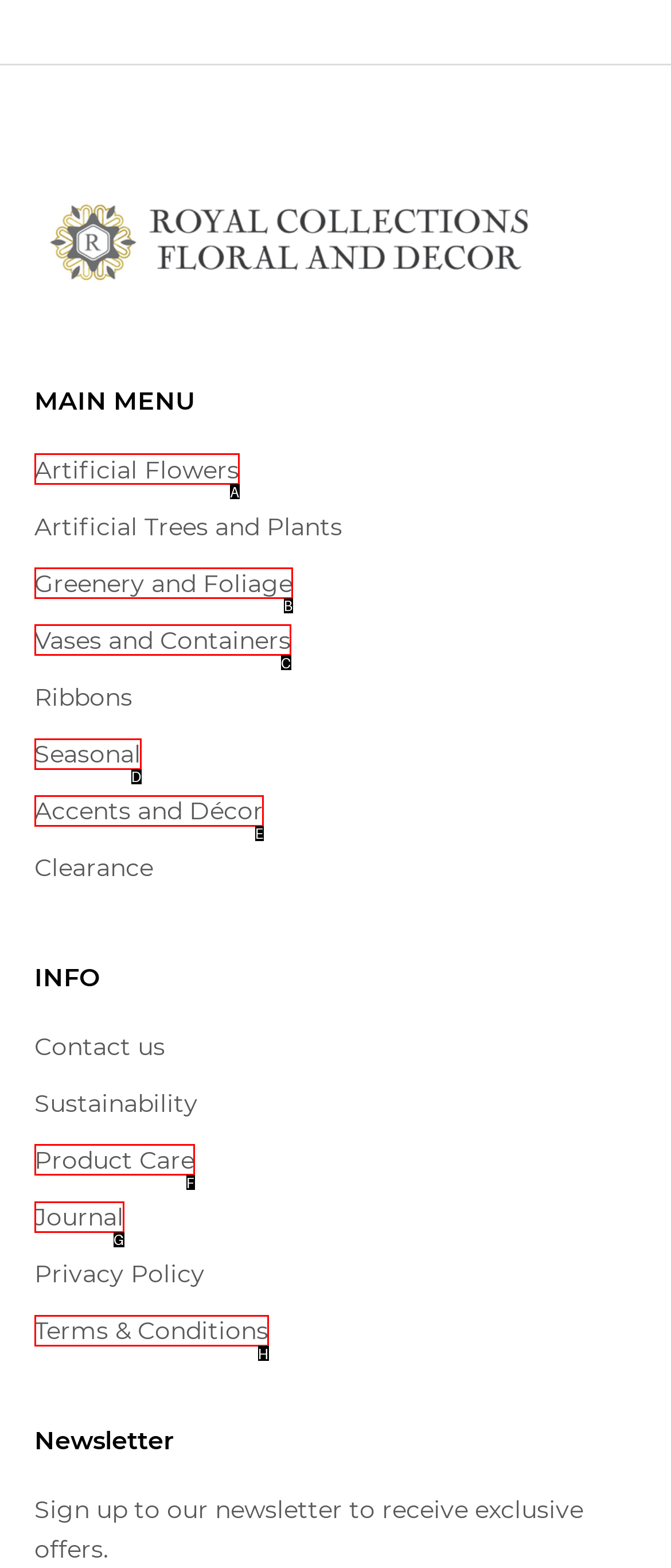Which option is described as follows: Product Care
Answer with the letter of the matching option directly.

F